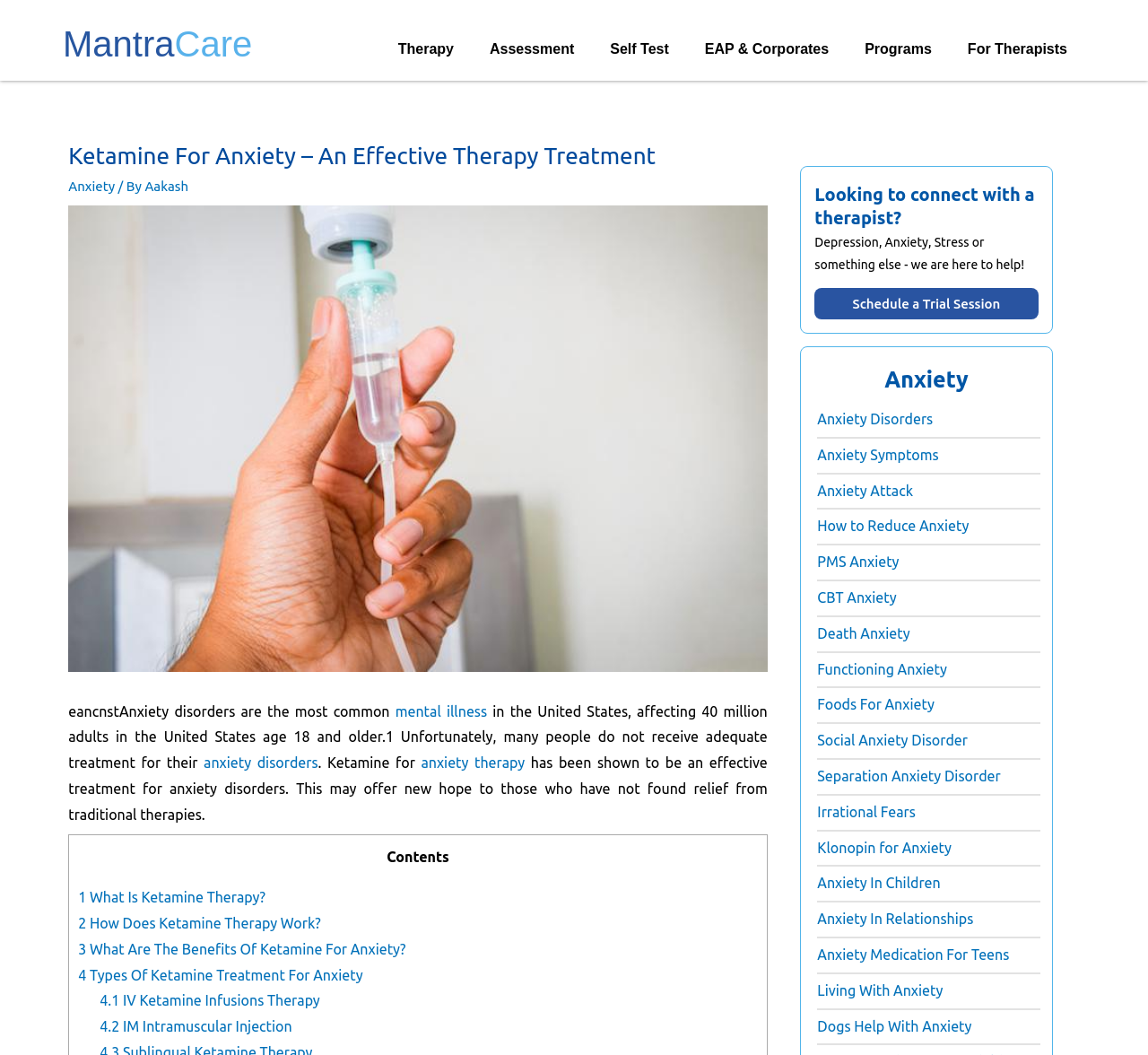Please locate and retrieve the main header text of the webpage.

Ketamine For Anxiety – An Effective Therapy Treatment